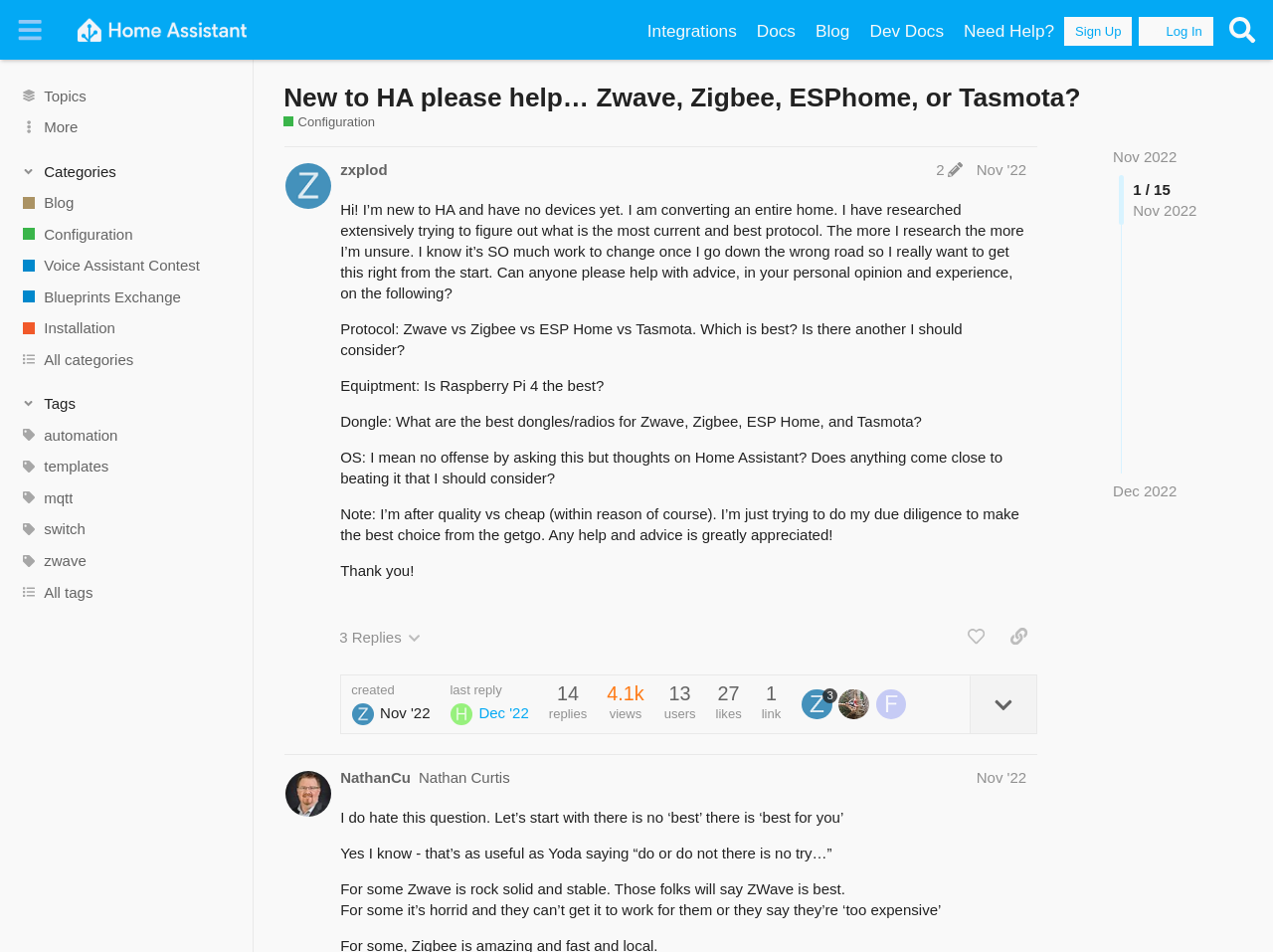What is the date of the last reply?
Examine the webpage screenshot and provide an in-depth answer to the question.

I found the answer by looking at the post section, where there is a link with the text 'last reply Dec '22'. This indicates that the last reply was on December 1, 2022.